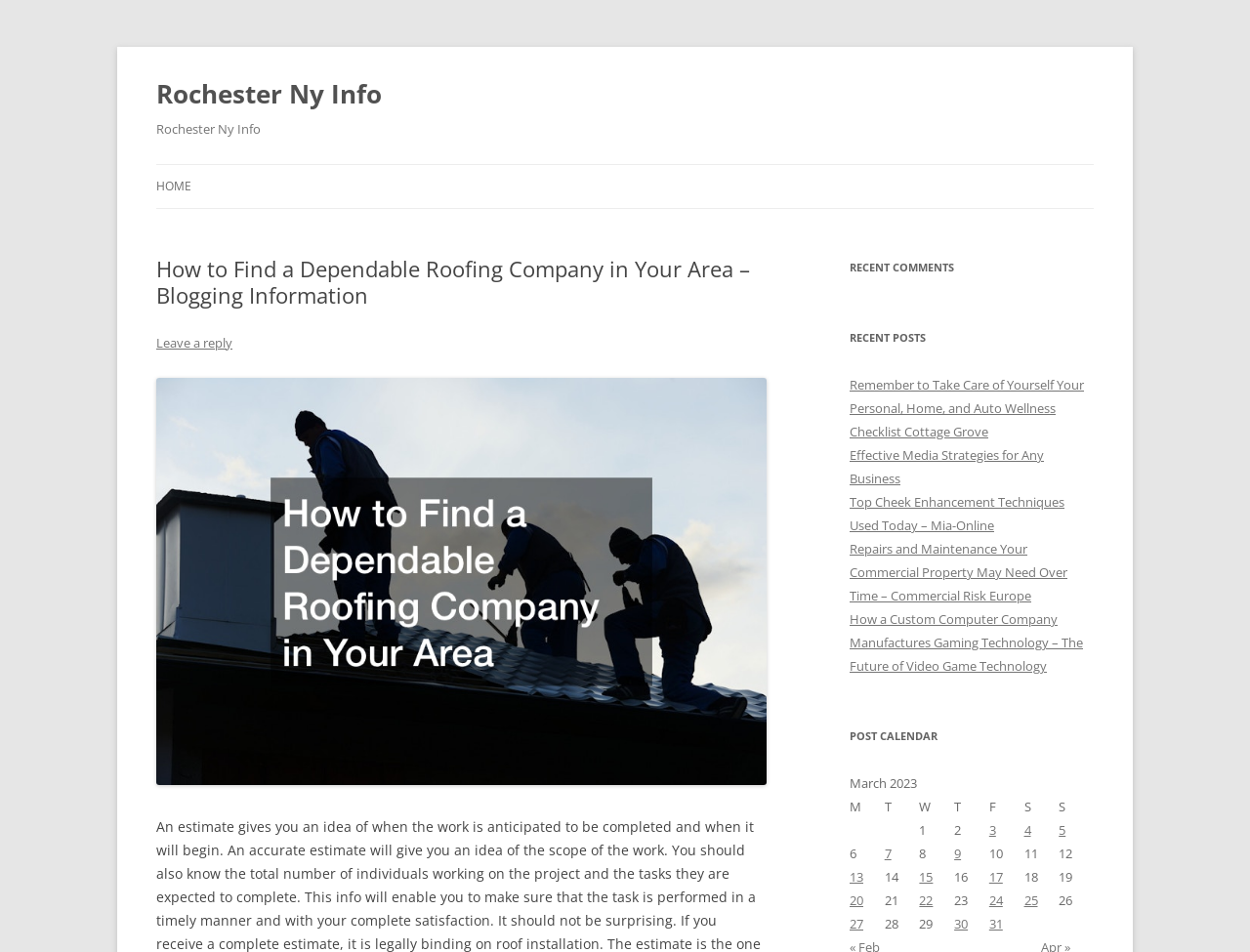Provide the bounding box coordinates for the area that should be clicked to complete the instruction: "view other insights".

None